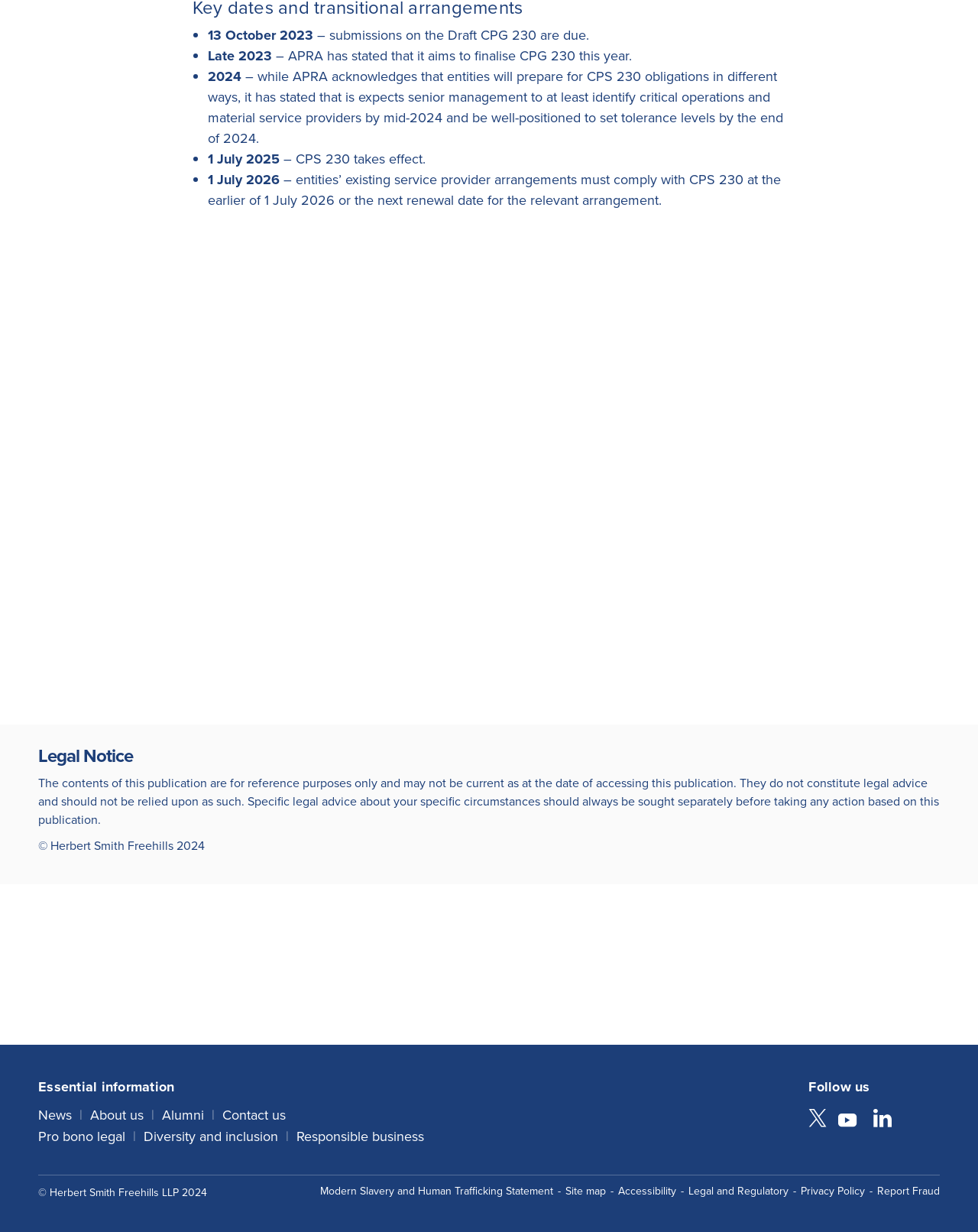Provide the bounding box coordinates for the UI element that is described by this text: "+61 3 9288 1663". The coordinates should be in the form of four float numbers between 0 and 1: [left, top, right, bottom].

[0.398, 0.488, 0.435, 0.51]